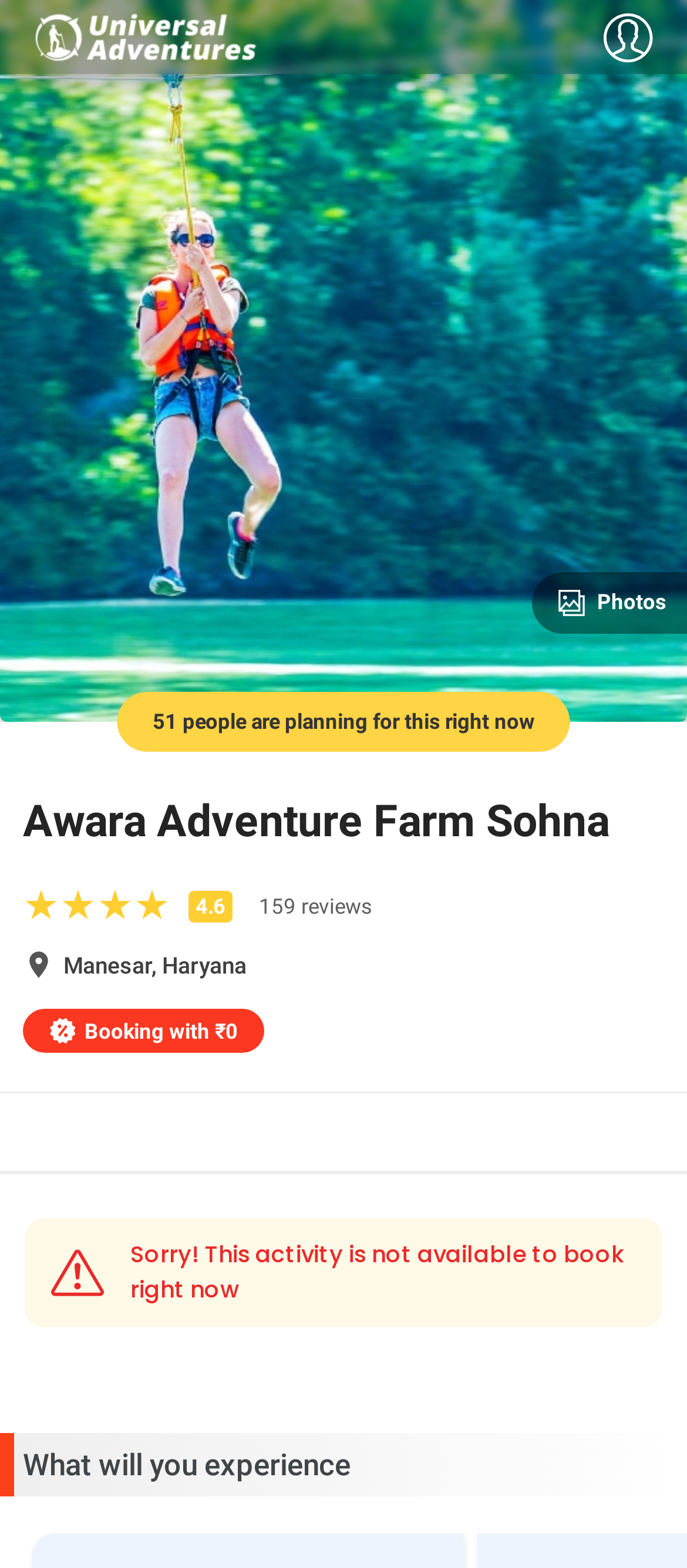How many people are planning for this activity?
Could you give a comprehensive explanation in response to this question?

The number of people planning for this activity is obtained from the static text '51 people are planning for this right now' located below the booking information.